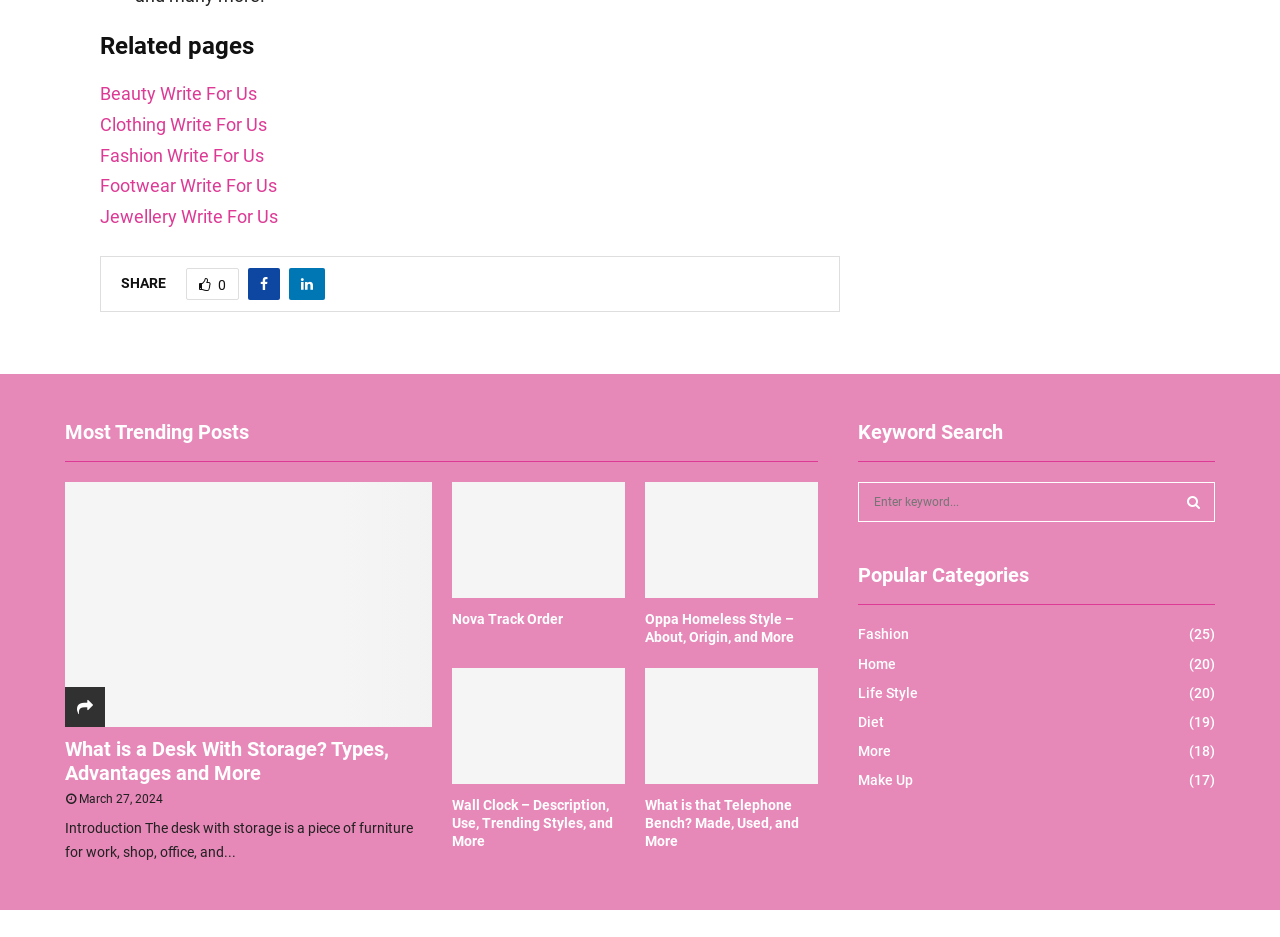Can you give a comprehensive explanation to the question given the content of the image?
What is the category of the article 'What is a Desk With Storage?'

The article 'What is a Desk With Storage?' is categorized under 'Home' because it is related to furniture for work, shop, office, and home, which falls under the 'Home' category.